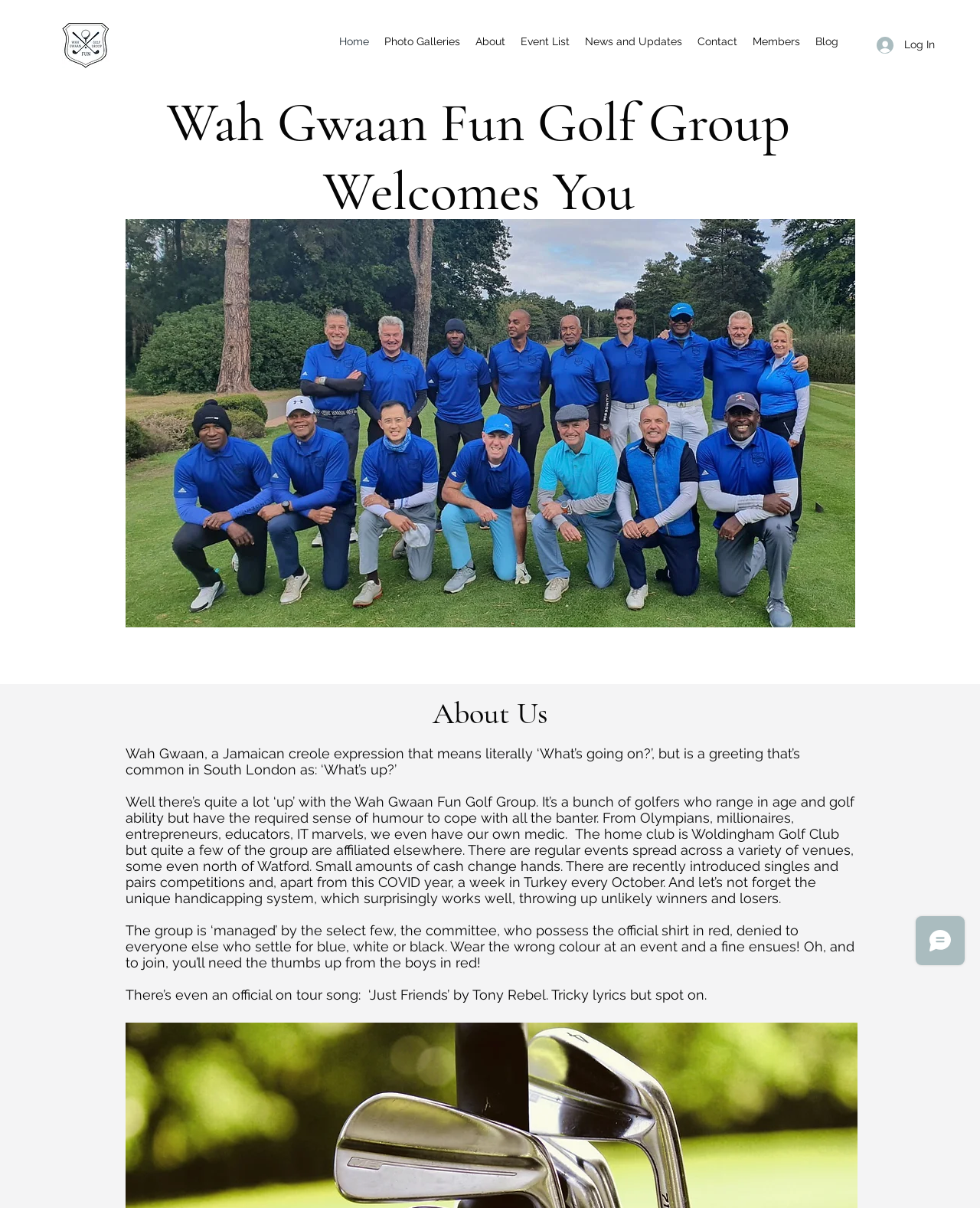Answer the following query concisely with a single word or phrase:
Where is the home club of the golf group?

Woldingham Golf Club